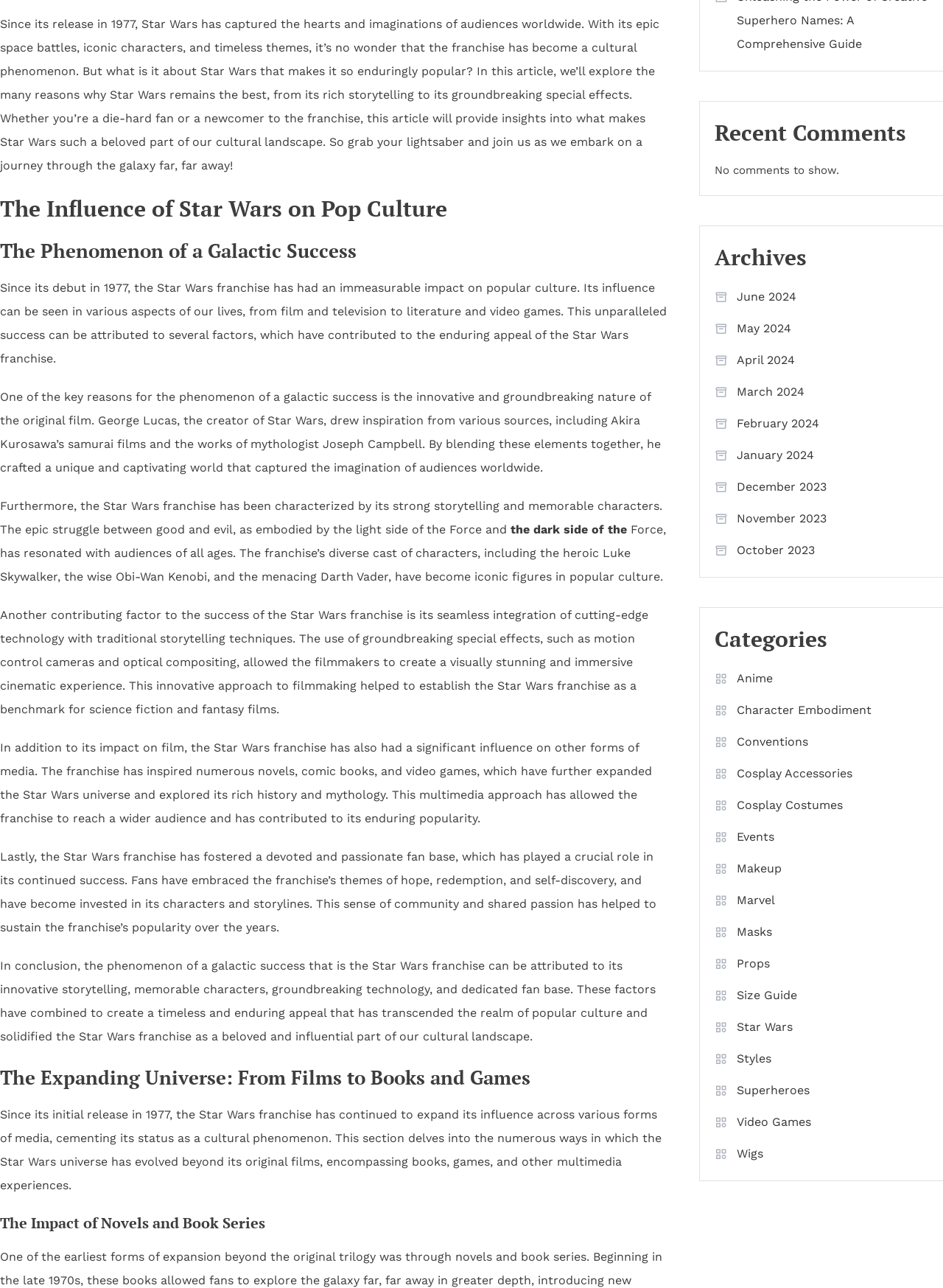What is the main topic of this article?
From the details in the image, answer the question comprehensively.

Based on the content of the article, it is clear that the main topic is Star Wars, as it discusses the influence of Star Wars on pop culture, its phenomenon of galactic success, and its expanding universe beyond films.